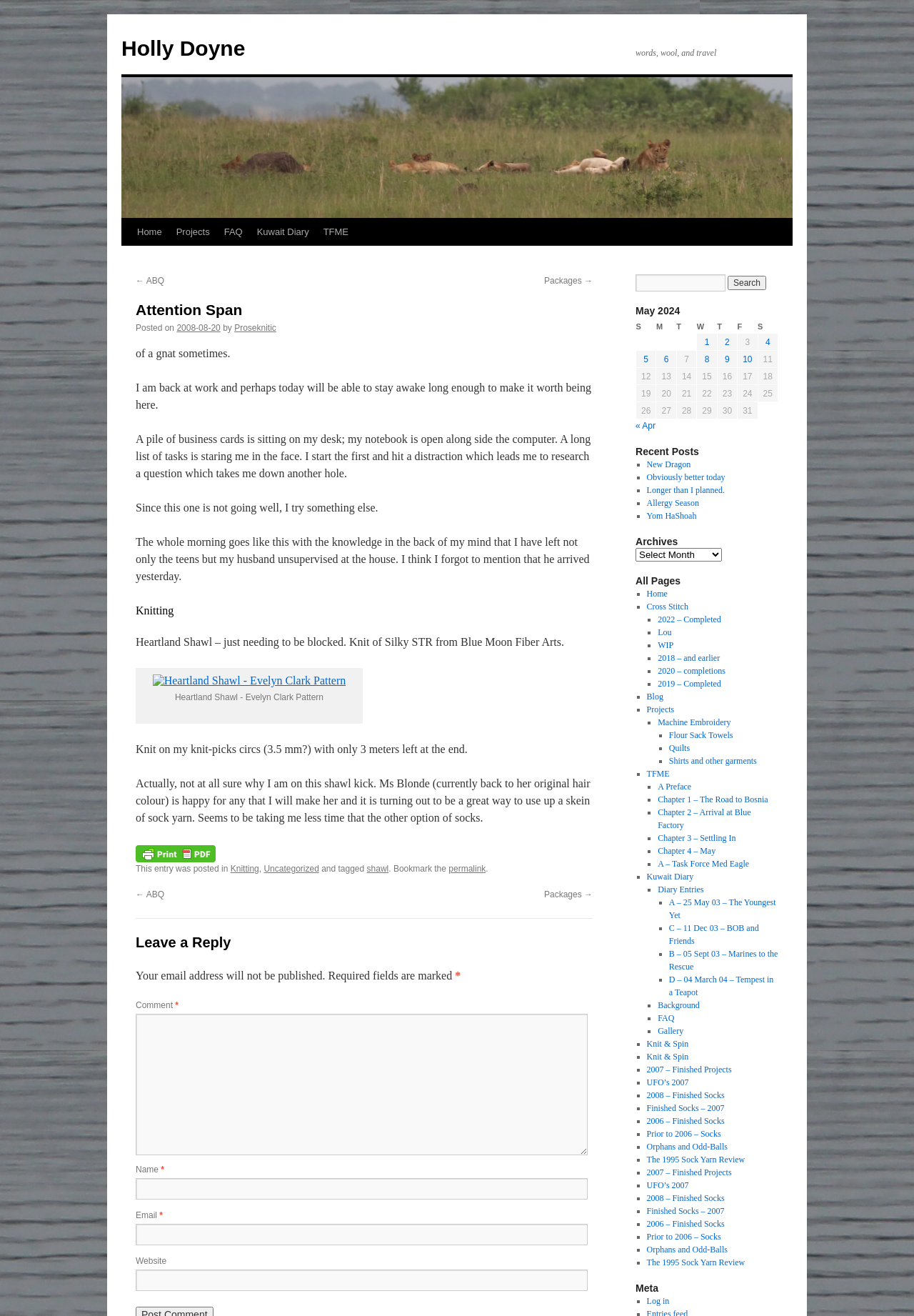Using the element description: "title="Printer Friendly, PDF & Email"", determine the bounding box coordinates for the specified UI element. The coordinates should be four float numbers between 0 and 1, [left, top, right, bottom].

[0.148, 0.644, 0.236, 0.652]